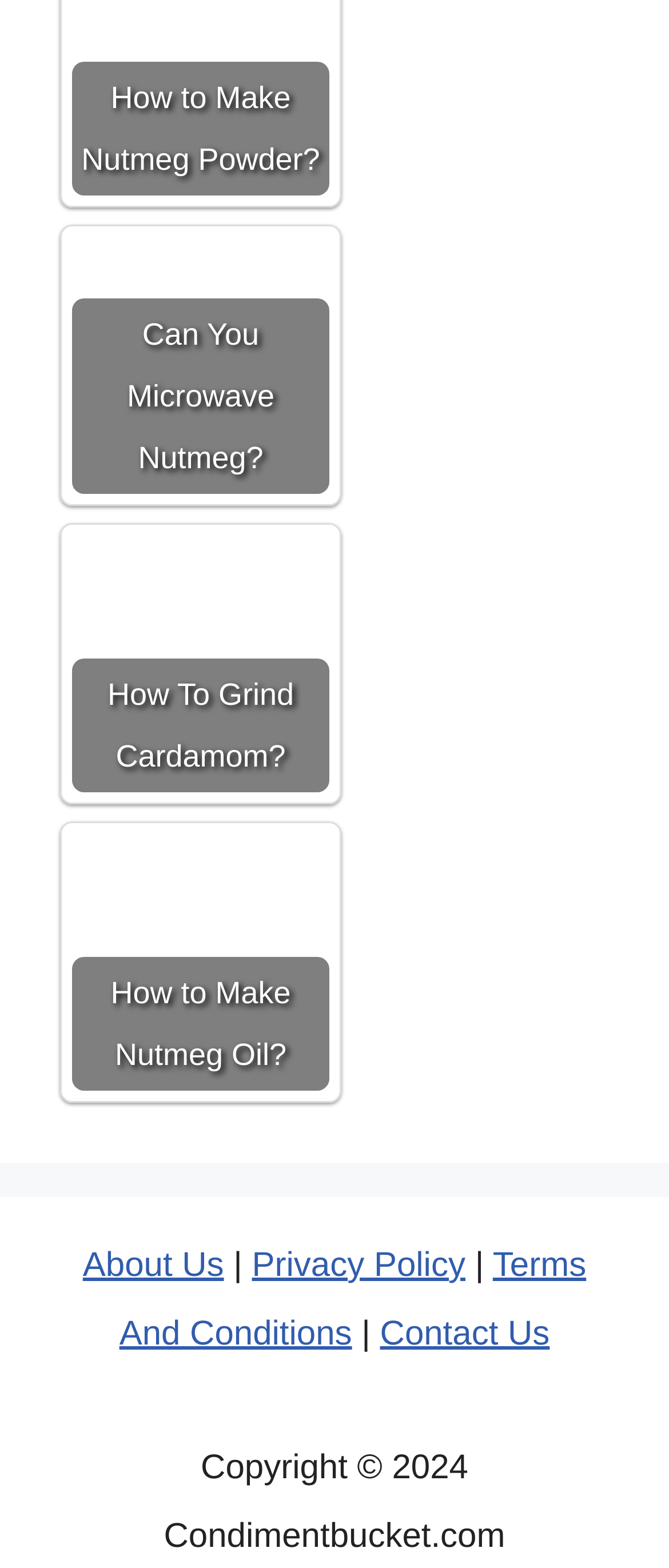Please determine the bounding box coordinates, formatted as (top-left x, top-left y, bottom-right x, bottom-right y), with all values as floating point numbers between 0 and 1. Identify the bounding box of the region described as: How to Make Nutmeg Oil?

[0.108, 0.532, 0.492, 0.696]